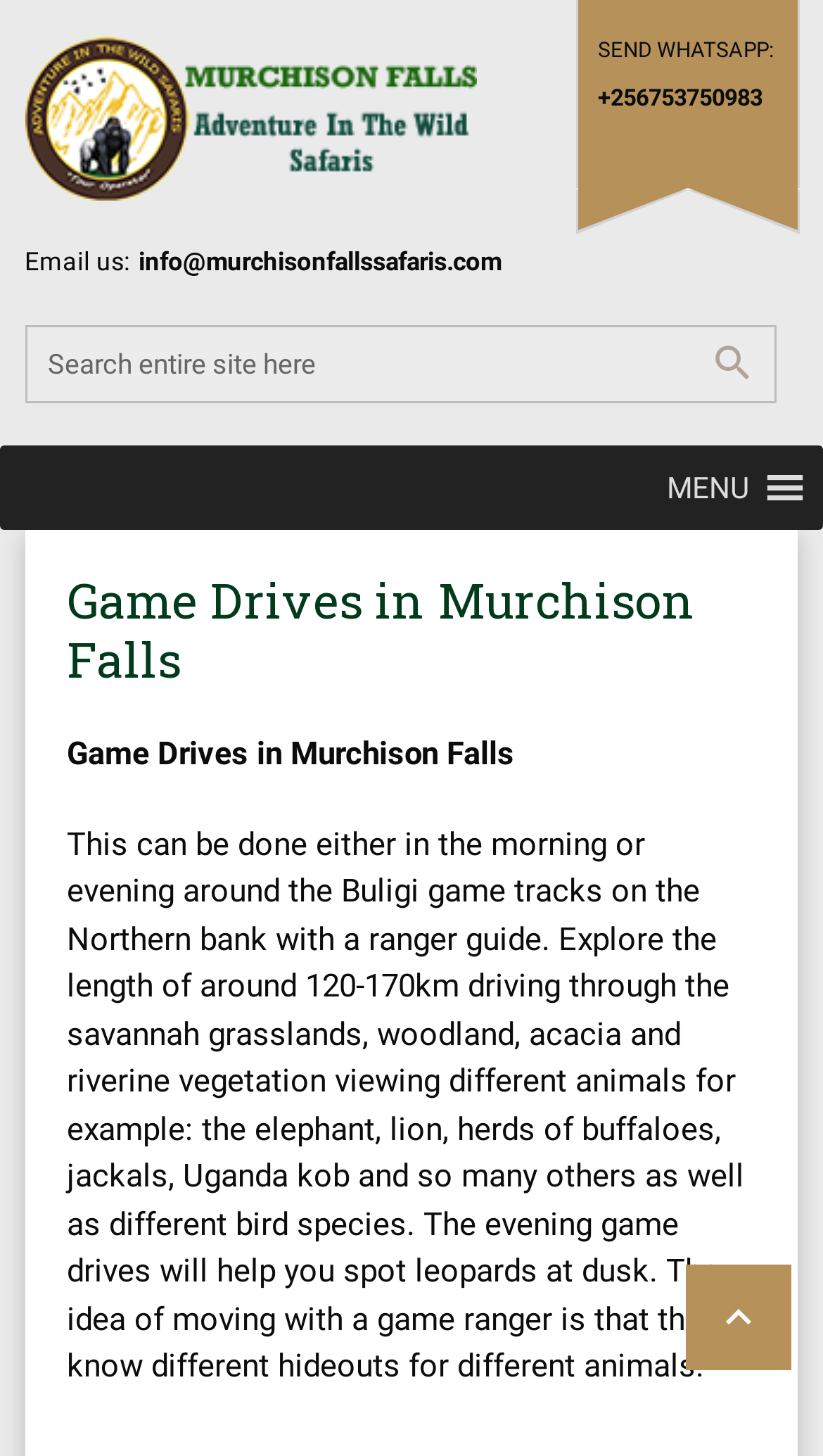What time of day is best to spot leopards?
Kindly offer a detailed explanation using the data available in the image.

I found the answer by reading the StaticText element that describes the game drive experience, which mentions that the evening game drives will help spot leopards at dusk.